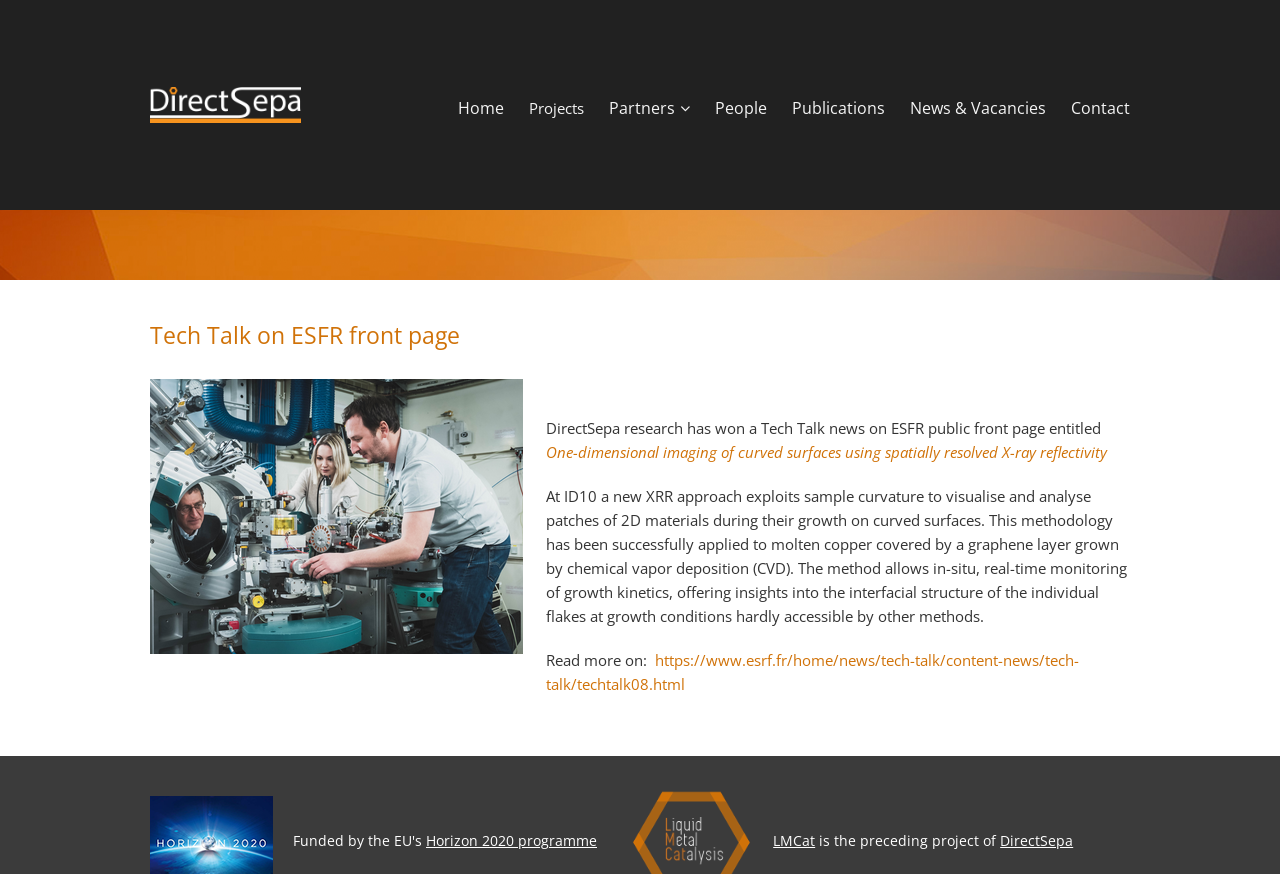Please provide a brief answer to the following inquiry using a single word or phrase:
How many links are in the top navigation menu?

7